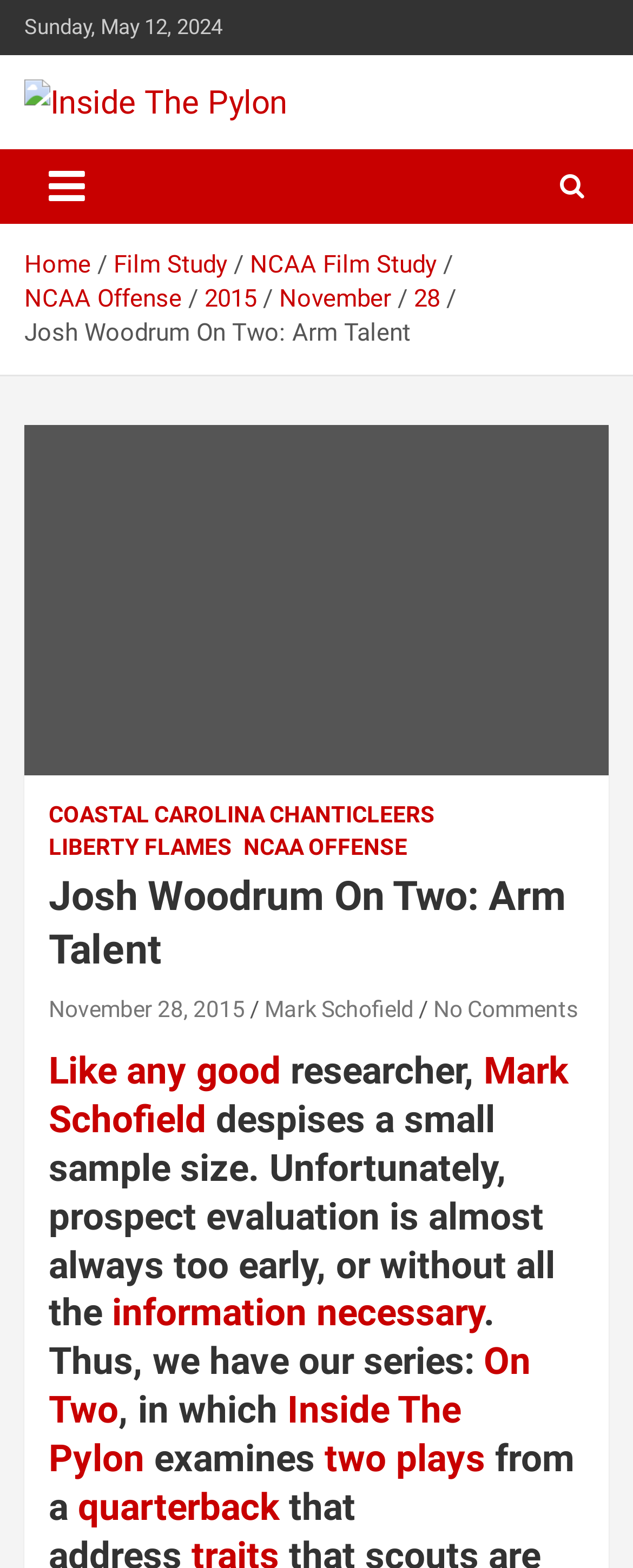Who is the author of the article?
Utilize the information in the image to give a detailed answer to the question.

I found the author of the article by looking at the middle of the webpage, where it says 'Mark Schofield' in a link element, which is part of the article's metadata.